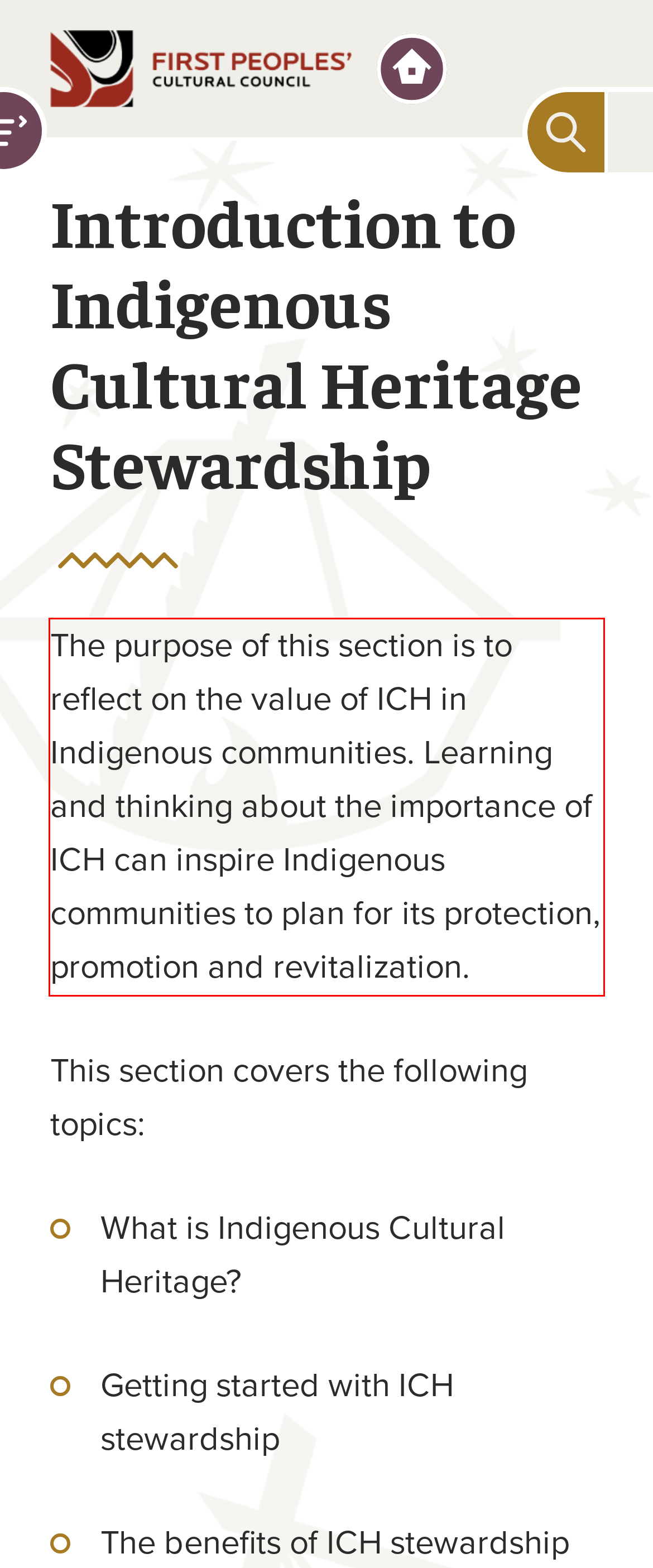From the screenshot of the webpage, locate the red bounding box and extract the text contained within that area.

The purpose of this section is to reflect on the value of ICH in Indigenous communities. Learning and thinking about the importance of ICH can inspire Indigenous communities to plan for its protection, promotion and revitalization.